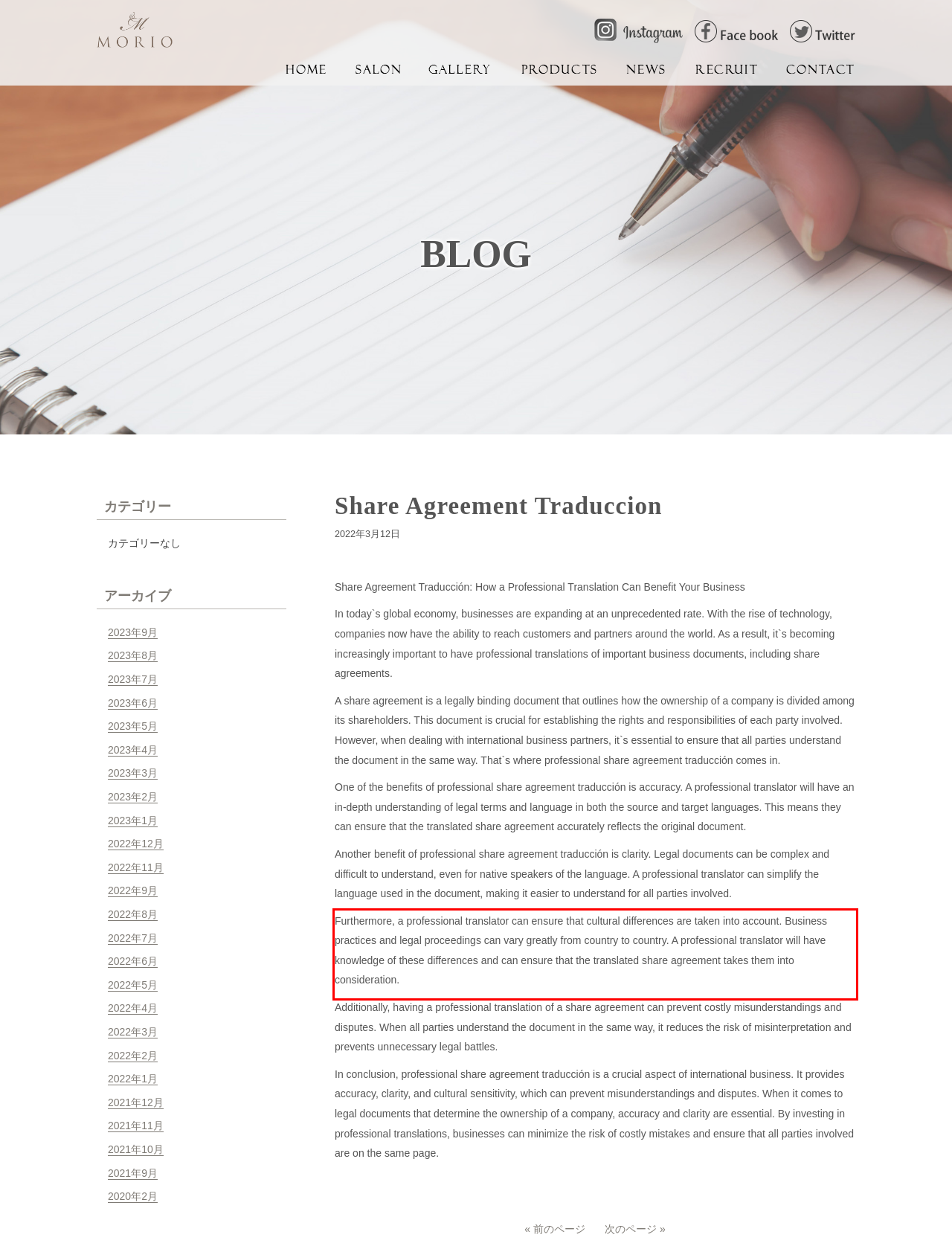There is a UI element on the webpage screenshot marked by a red bounding box. Extract and generate the text content from within this red box.

Furthermore, a professional translator can ensure that cultural differences are taken into account. Business practices and legal proceedings can vary greatly from country to country. A professional translator will have knowledge of these differences and can ensure that the translated share agreement takes them into consideration.